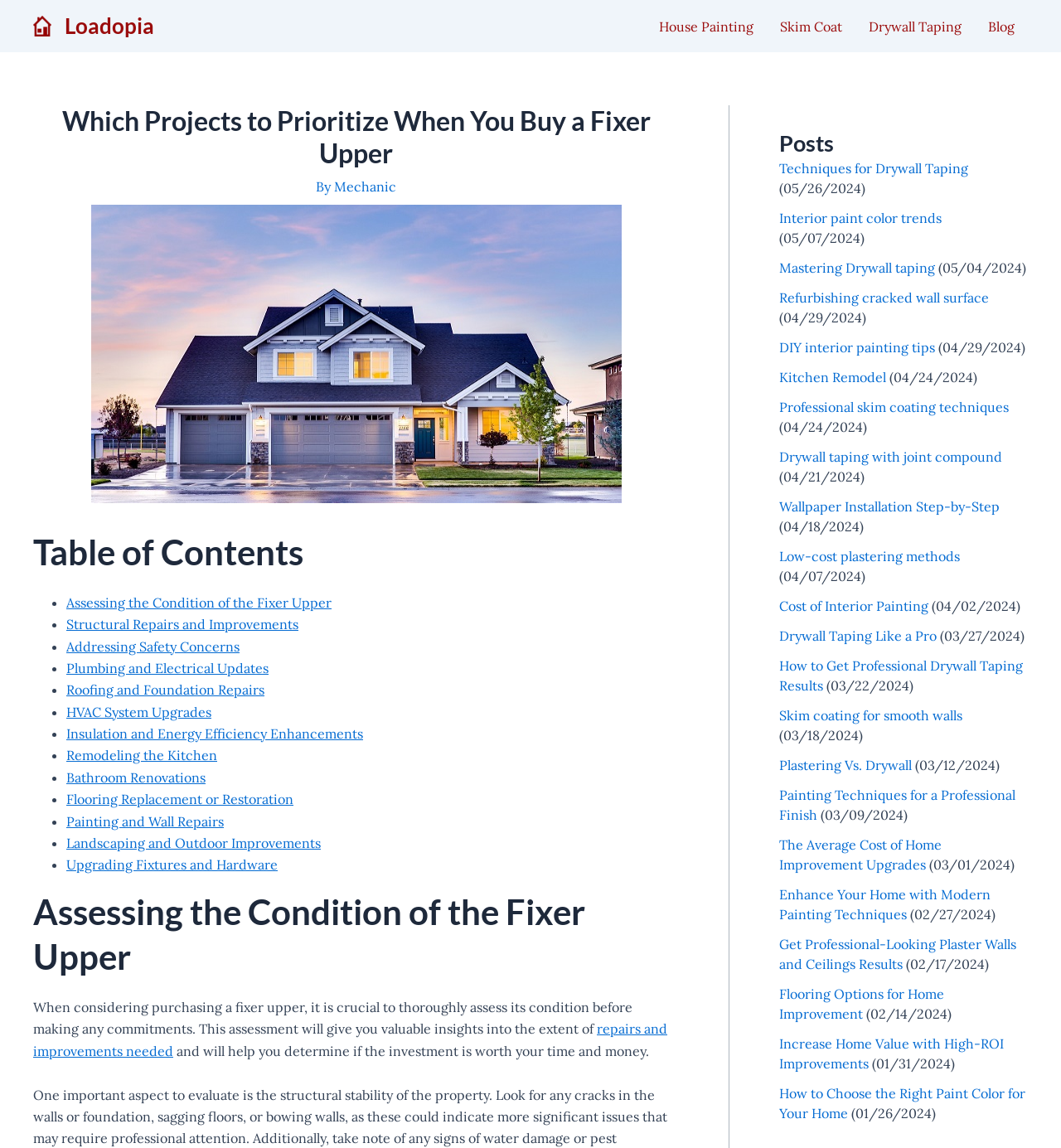What is the first link in the navigation menu?
Look at the image and provide a short answer using one word or a phrase.

House Painting